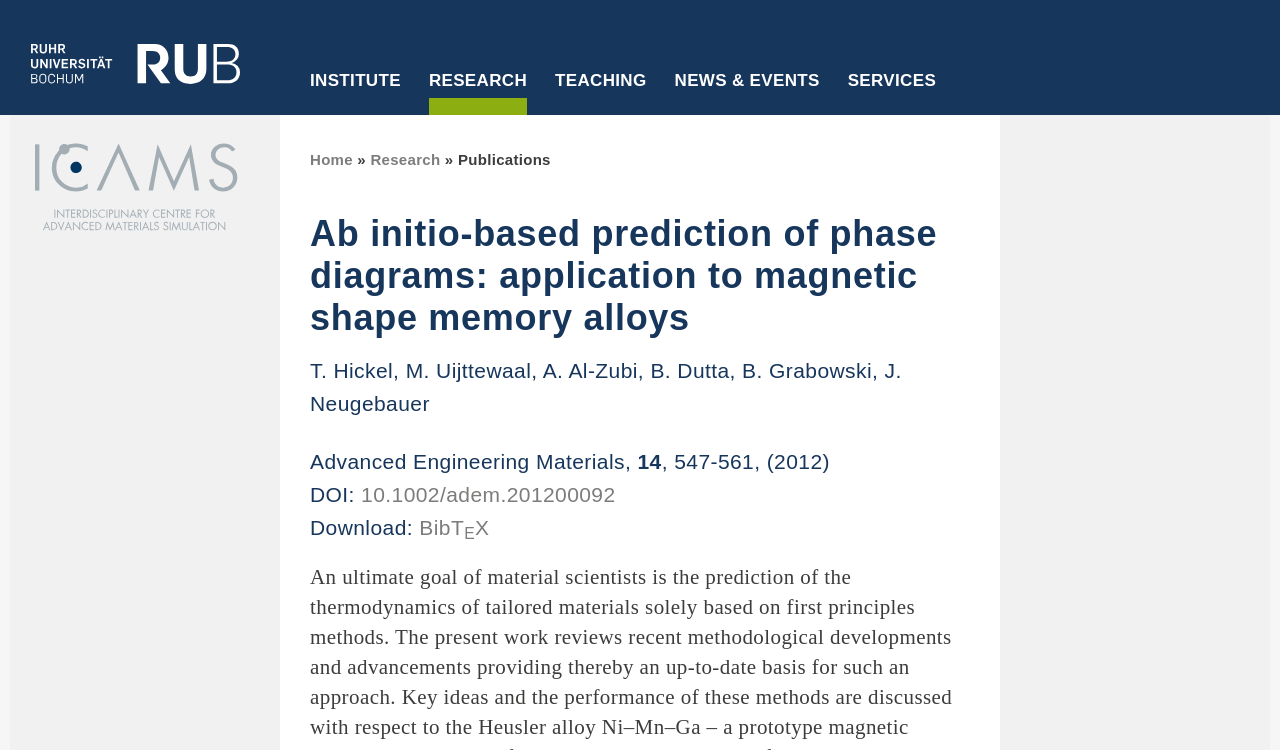Given the description: "Scale-Bridging Thermodynamic and Kinetic Simulation", determine the bounding box coordinates of the UI element. The coordinates should be formatted as four float numbers between 0 and 1, [left, top, right, bottom].

[0.169, 0.275, 0.535, 0.315]